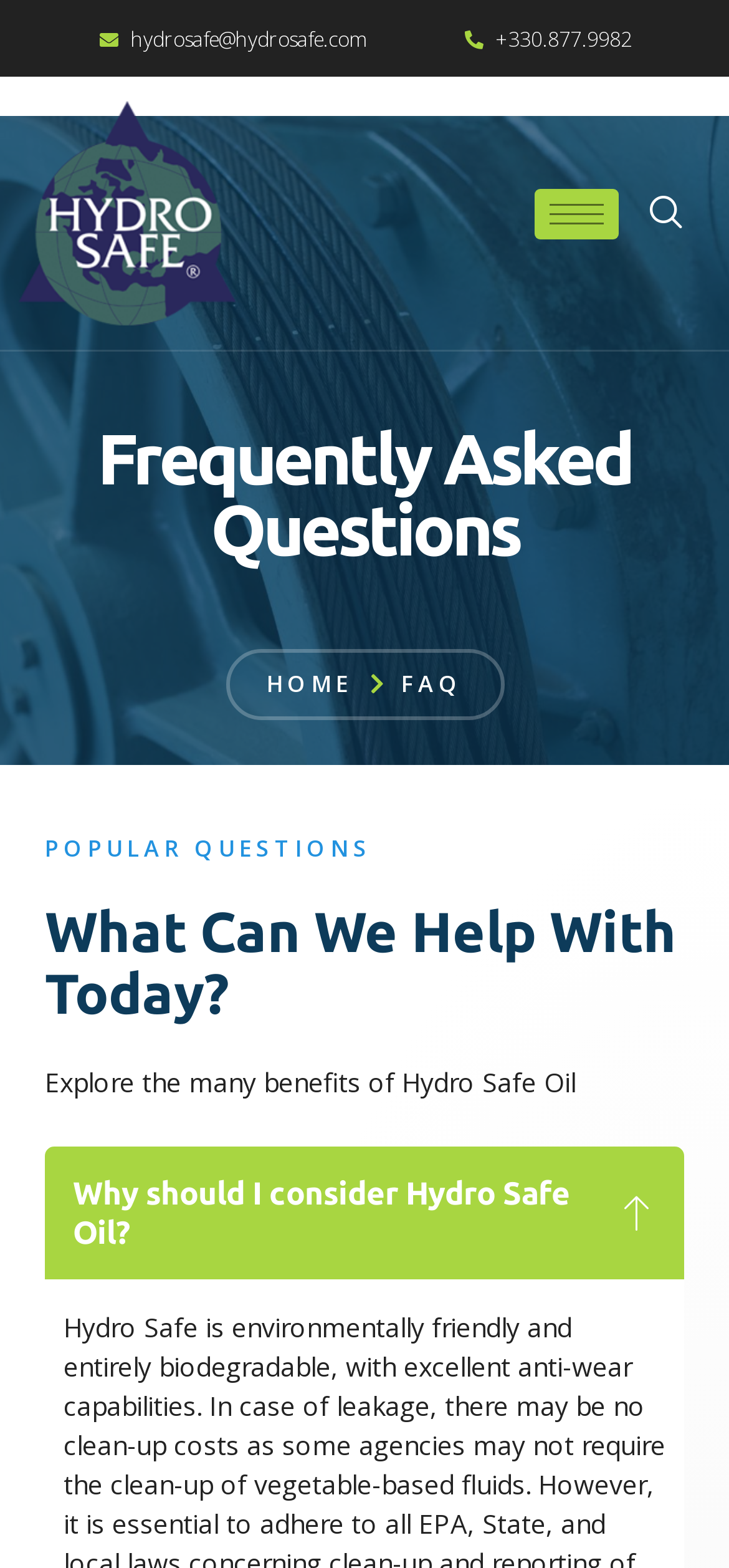Give a comprehensive overview of the webpage, including key elements.

The webpage is about the benefits of Hydro Safe Oil, an environmentally friendly and biodegradable oil that offers exceptional performance. 

At the top left corner, there is a link to contact the company via email, 'hydrosafe@hydrosafe.com', and next to it, a link to call the company at '+330.877.9982'. 

On the top right corner, there is a hamburger icon button and a search button. 

Below the top section, there is a heading that says 'Frequently Asked Questions'. 

To the right of the 'Frequently Asked Questions' heading, there are two links, 'HOME' and 'FAQ'. 

Further down, there are two more headings, 'POPULAR QUESTIONS' and 'What Can We Help With Today?'. 

Below these headings, there is a paragraph of text that says 'Explore the many benefits of Hydro Safe Oil'. 

Finally, there is an expanded link that says 'Why should I consider Hydro Safe Oil?' which is controlled by a collapse button.